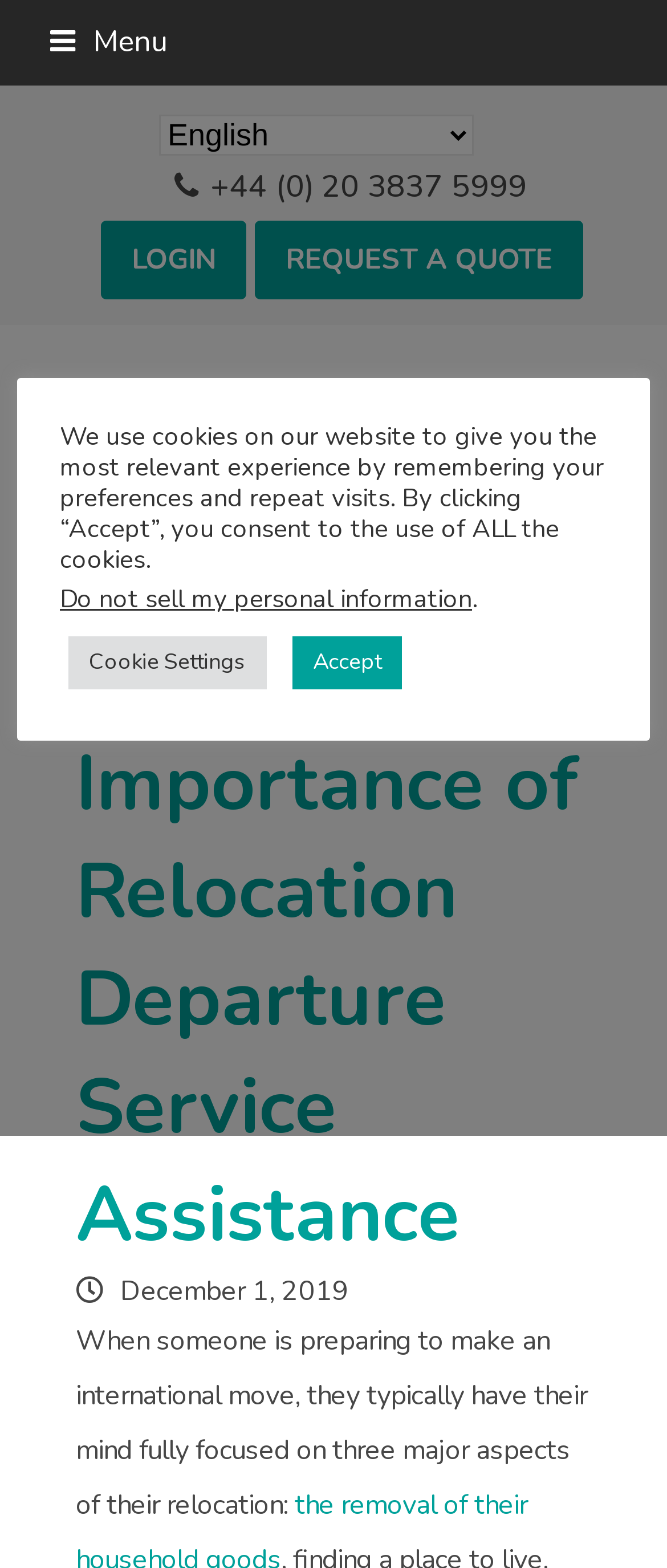What is the date of the article?
Using the image, provide a detailed and thorough answer to the question.

I found the date of the article by looking at the time element with the text 'December 1, 2019' which is located at the top section of the webpage.